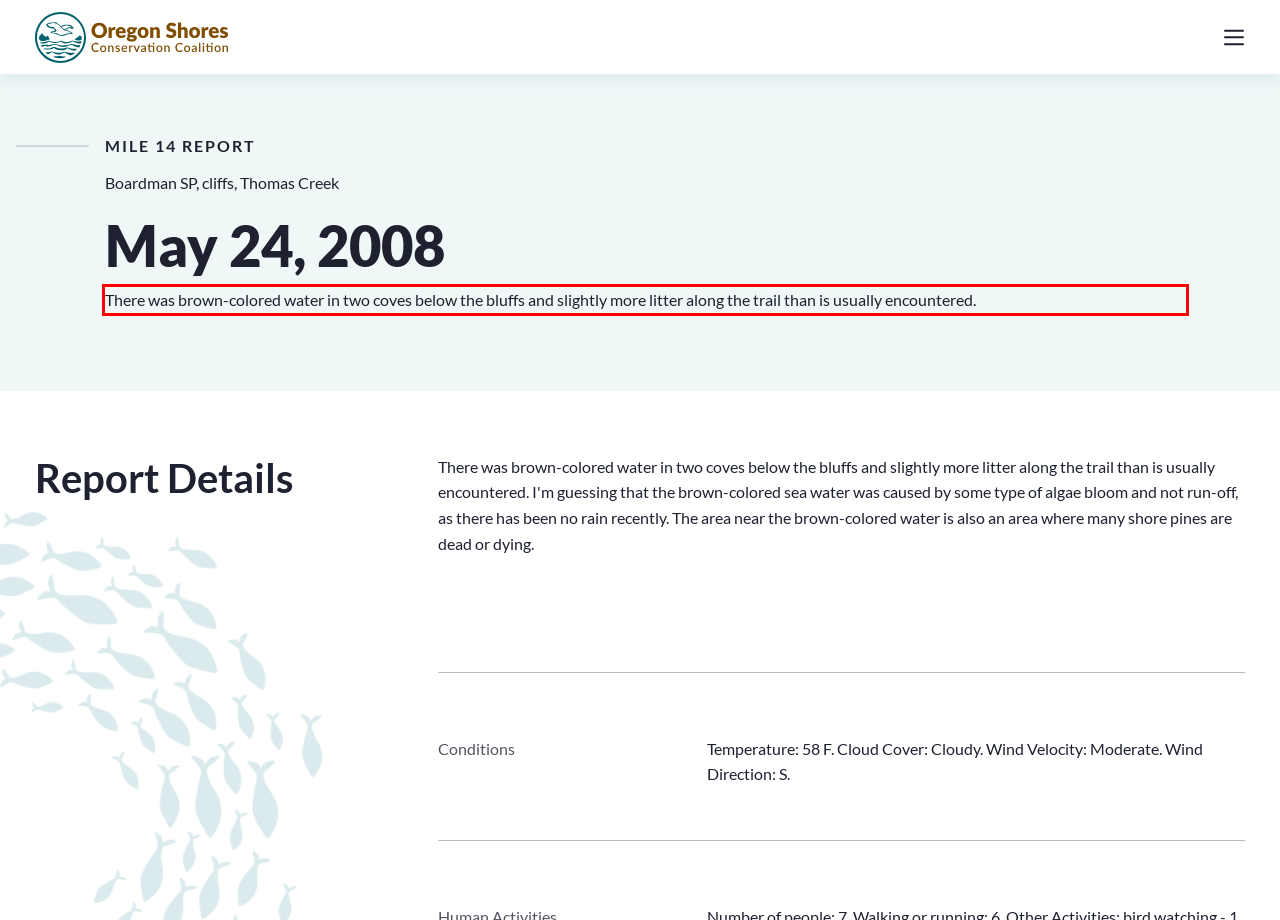You are given a screenshot of a webpage with a UI element highlighted by a red bounding box. Please perform OCR on the text content within this red bounding box.

There was brown-colored water in two coves below the bluffs and slightly more litter along the trail than is usually encountered.